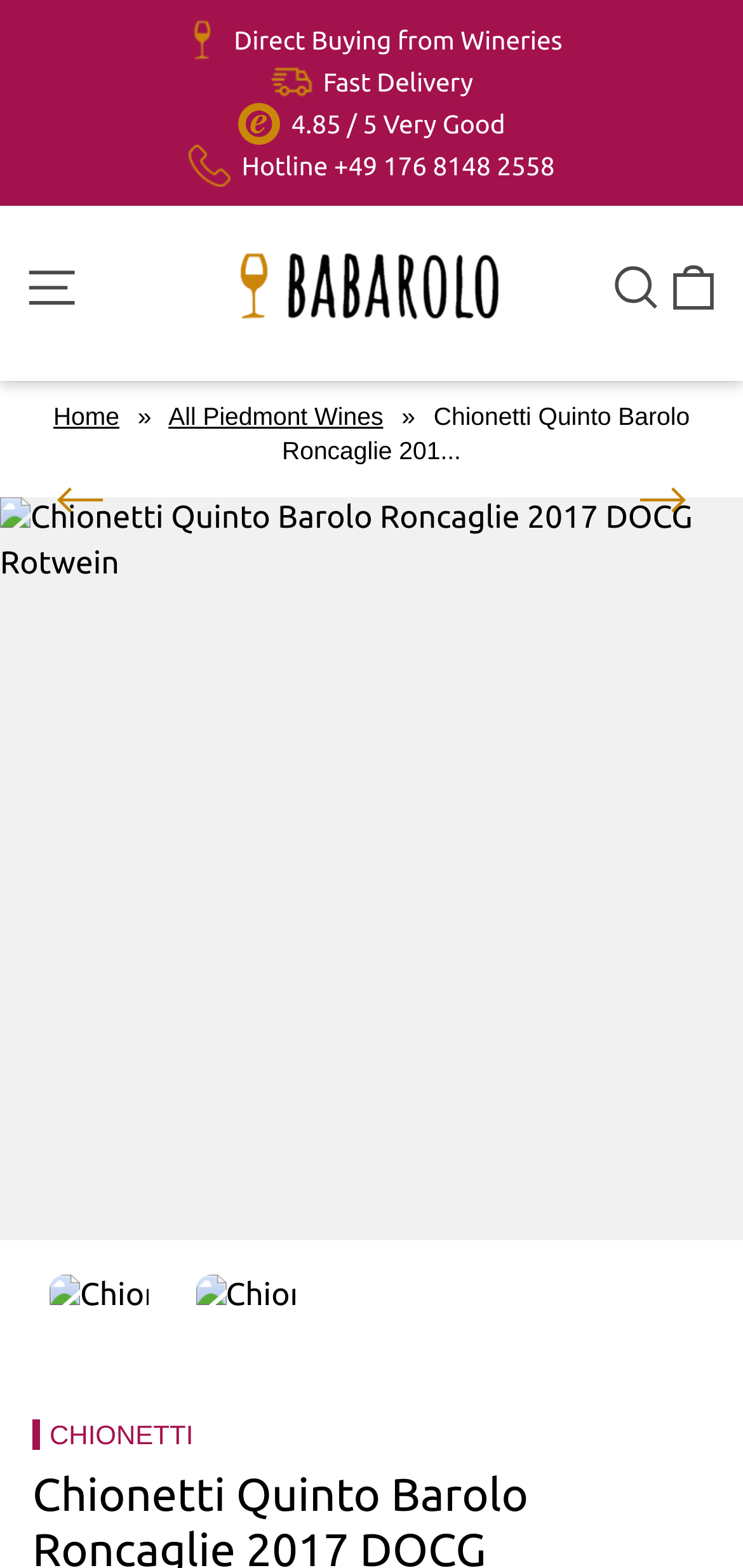Locate the bounding box coordinates of the area that needs to be clicked to fulfill the following instruction: "Search for something". The coordinates should be in the format of four float numbers between 0 and 1, namely [left, top, right, bottom].

[0.812, 0.156, 0.899, 0.21]